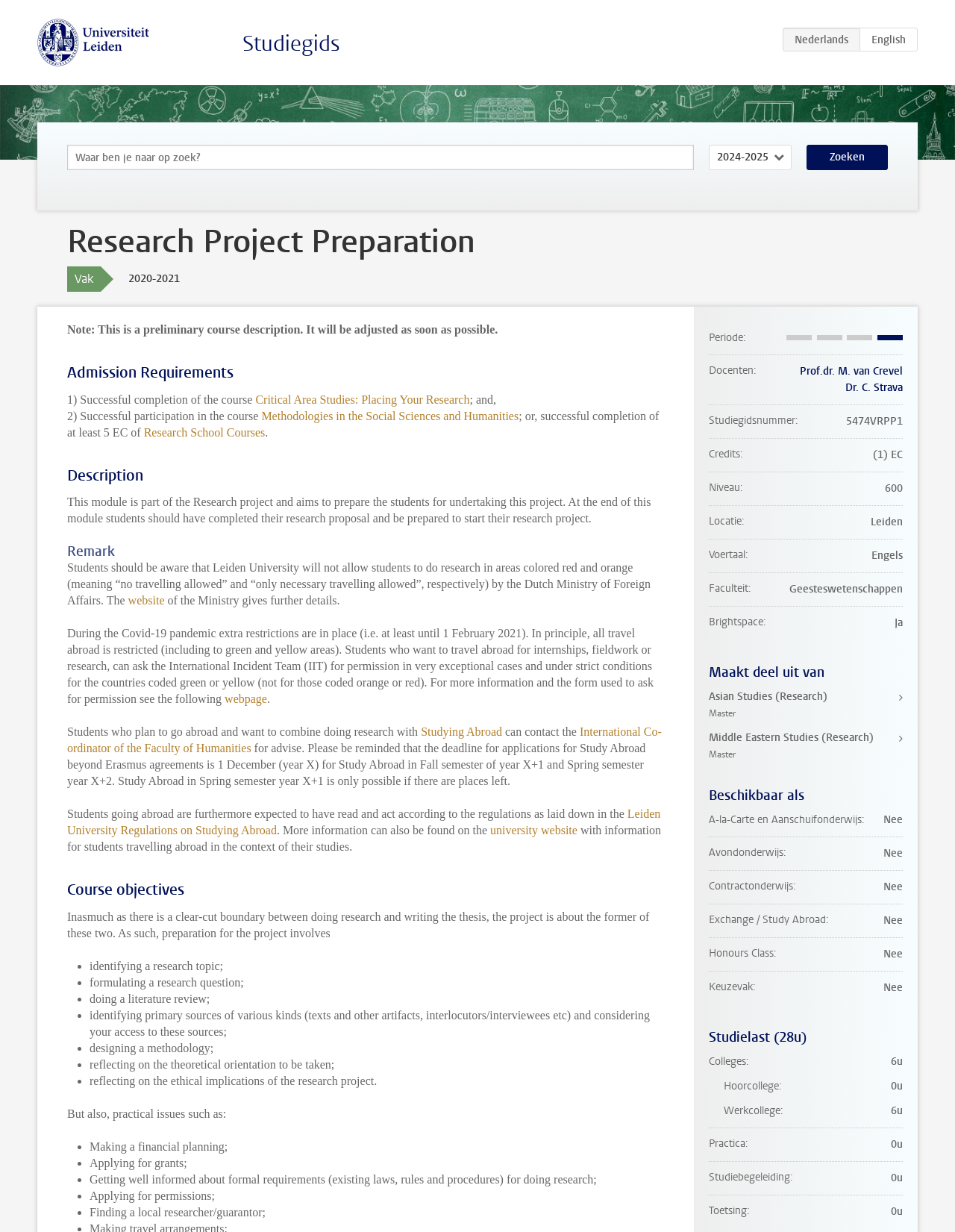Identify the headline of the webpage and generate its text content.

Research Project Preparation